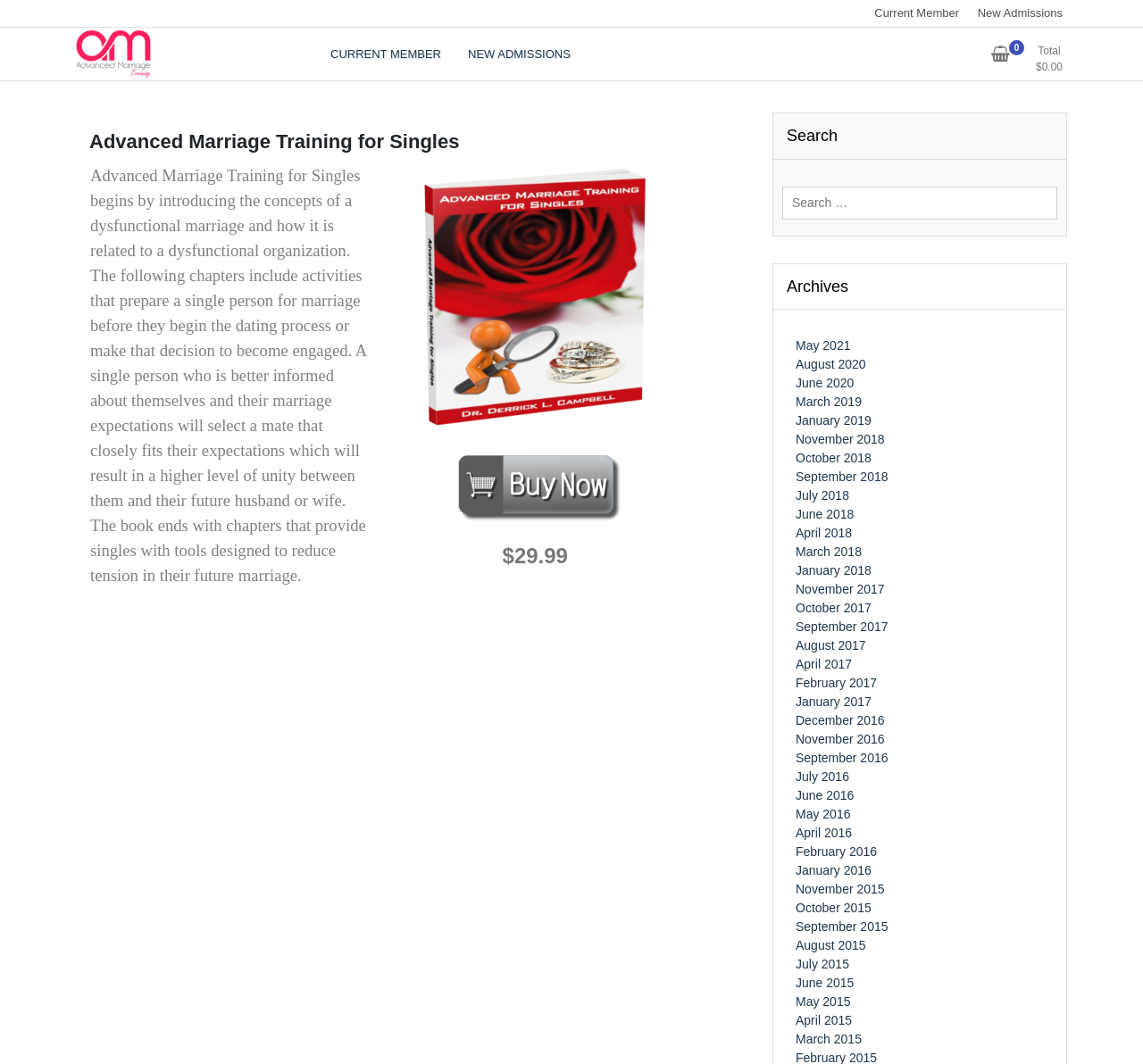Provide a one-word or short-phrase response to the question:
What is the theme of the website?

Marriage and relationships